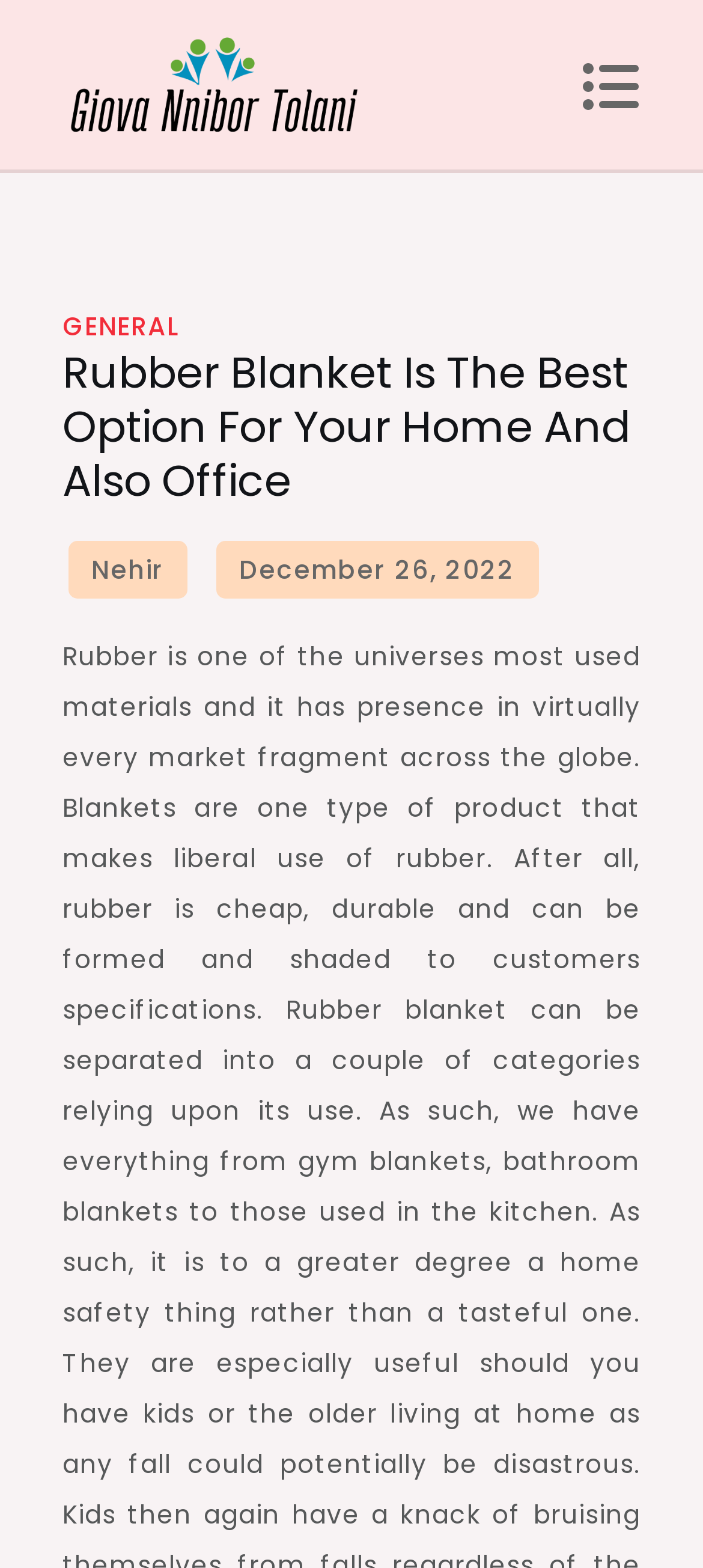Determine the bounding box for the described HTML element: "parent_node: General Information". Ensure the coordinates are four float numbers between 0 and 1 in the format [left, top, right, bottom].

[0.088, 0.017, 0.524, 0.091]